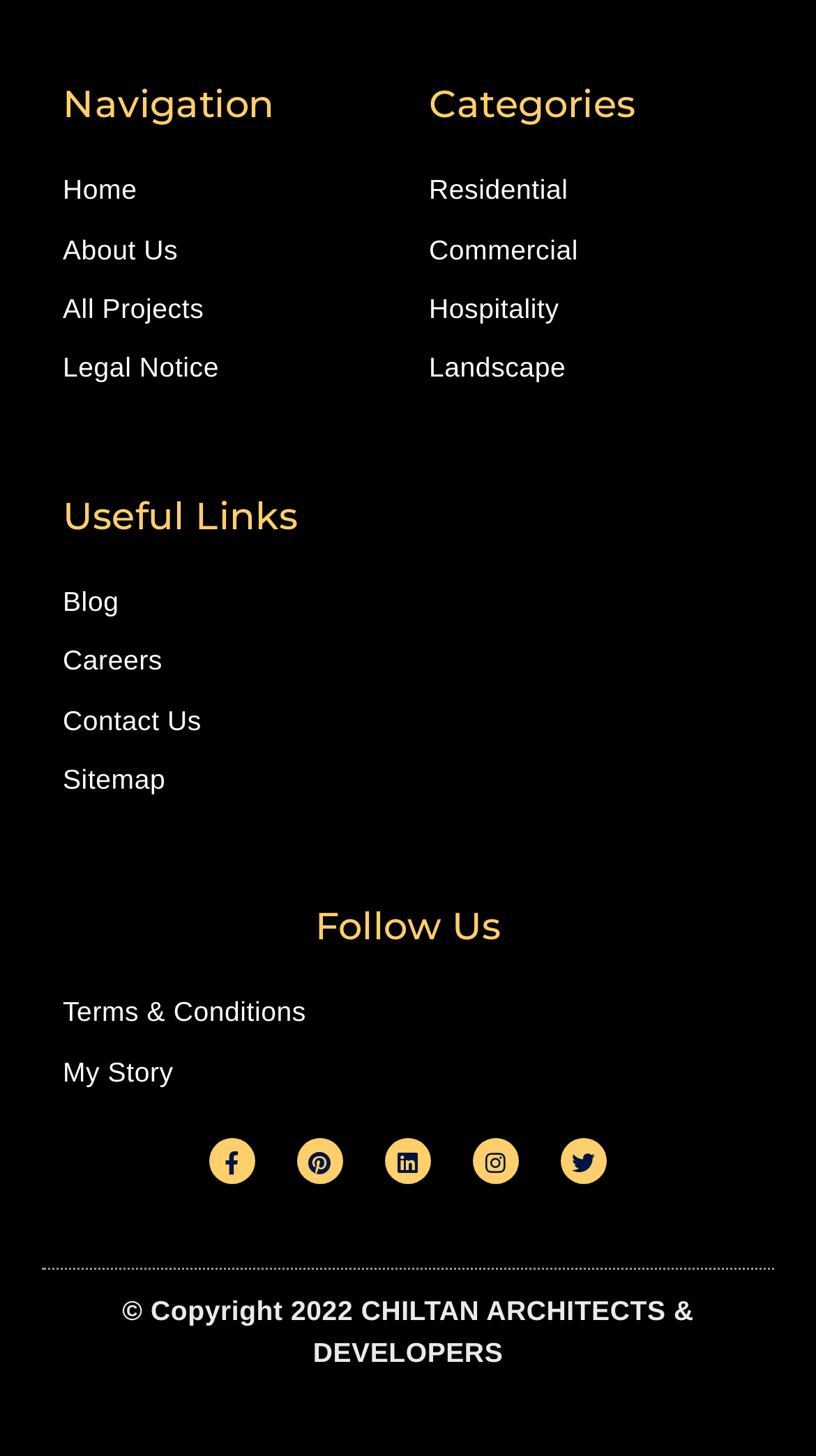Using the provided element description: "CHILTAN ARCHITECTS & DEVELOPERS", determine the bounding box coordinates of the corresponding UI element in the screenshot.

[0.383, 0.889, 0.85, 0.939]